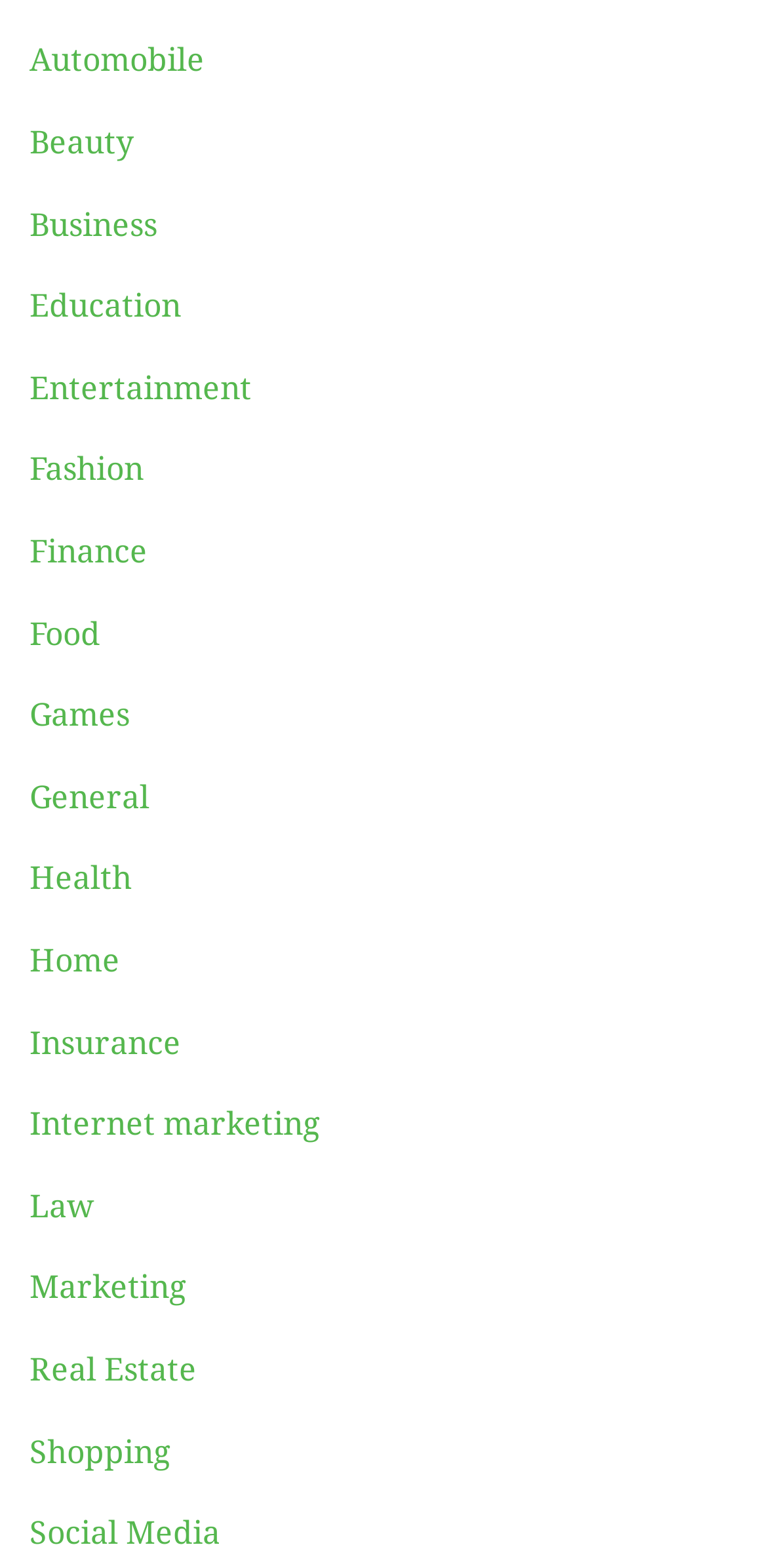Find the bounding box coordinates for the HTML element described in this sentence: "2017 - 2024". Provide the coordinates as four float numbers between 0 and 1, in the format [left, top, right, bottom].

None